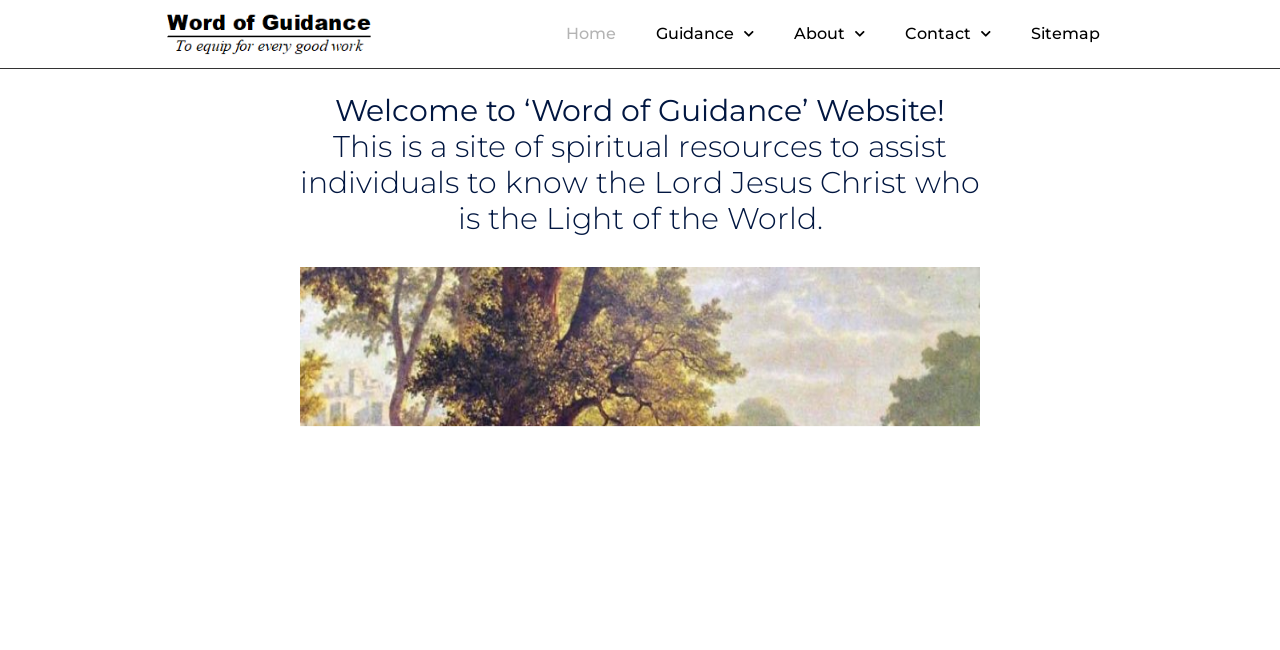From the element description: "Home", extract the bounding box coordinates of the UI element. The coordinates should be expressed as four float numbers between 0 and 1, in the order [left, top, right, bottom].

[0.427, 0.017, 0.497, 0.087]